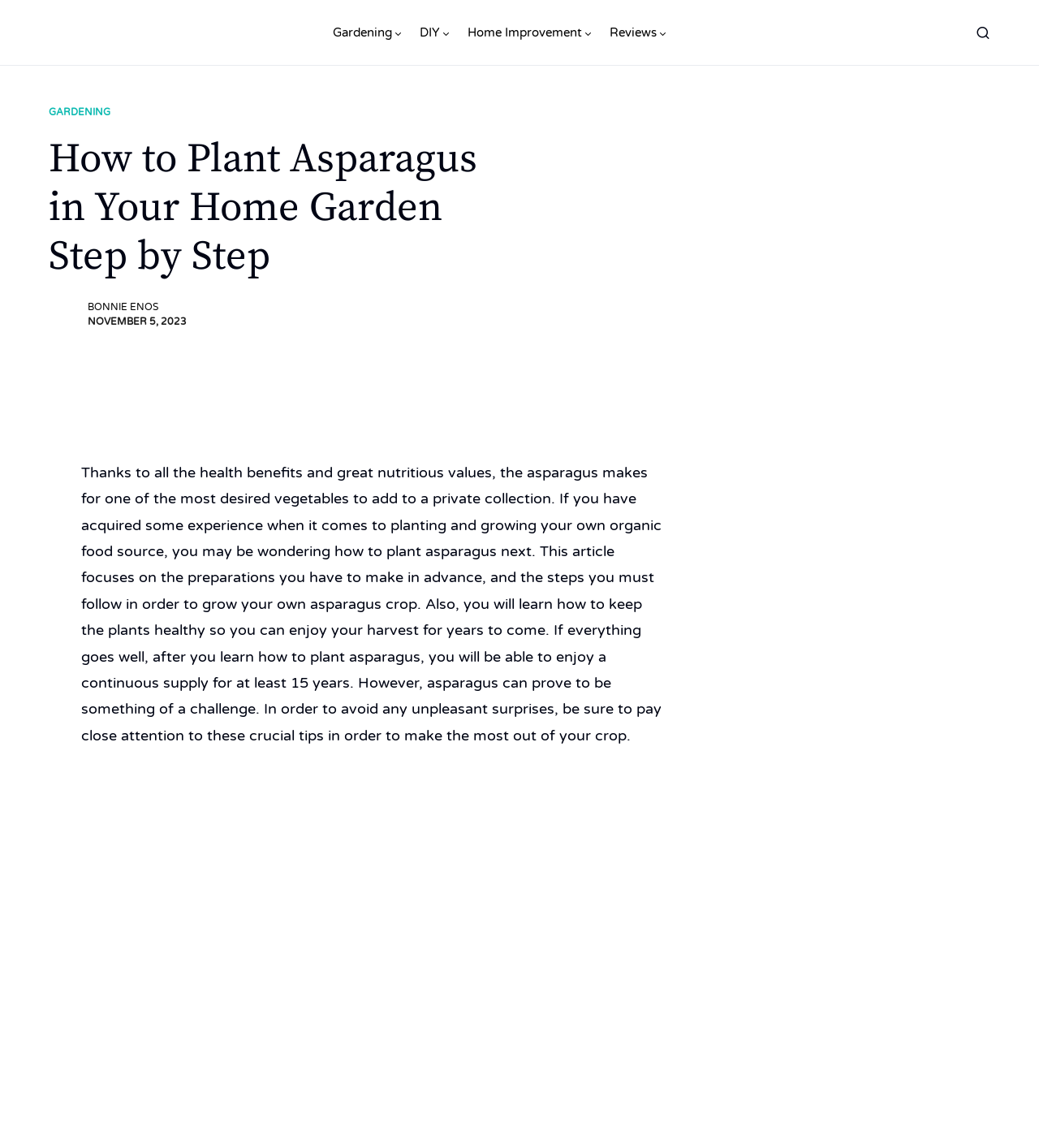Who is the author of the article?
Kindly give a detailed and elaborate answer to the question.

The article mentions 'BONNIE ENOS' as the author, which is indicated by the link element with the text 'BONNIE ENOS'.